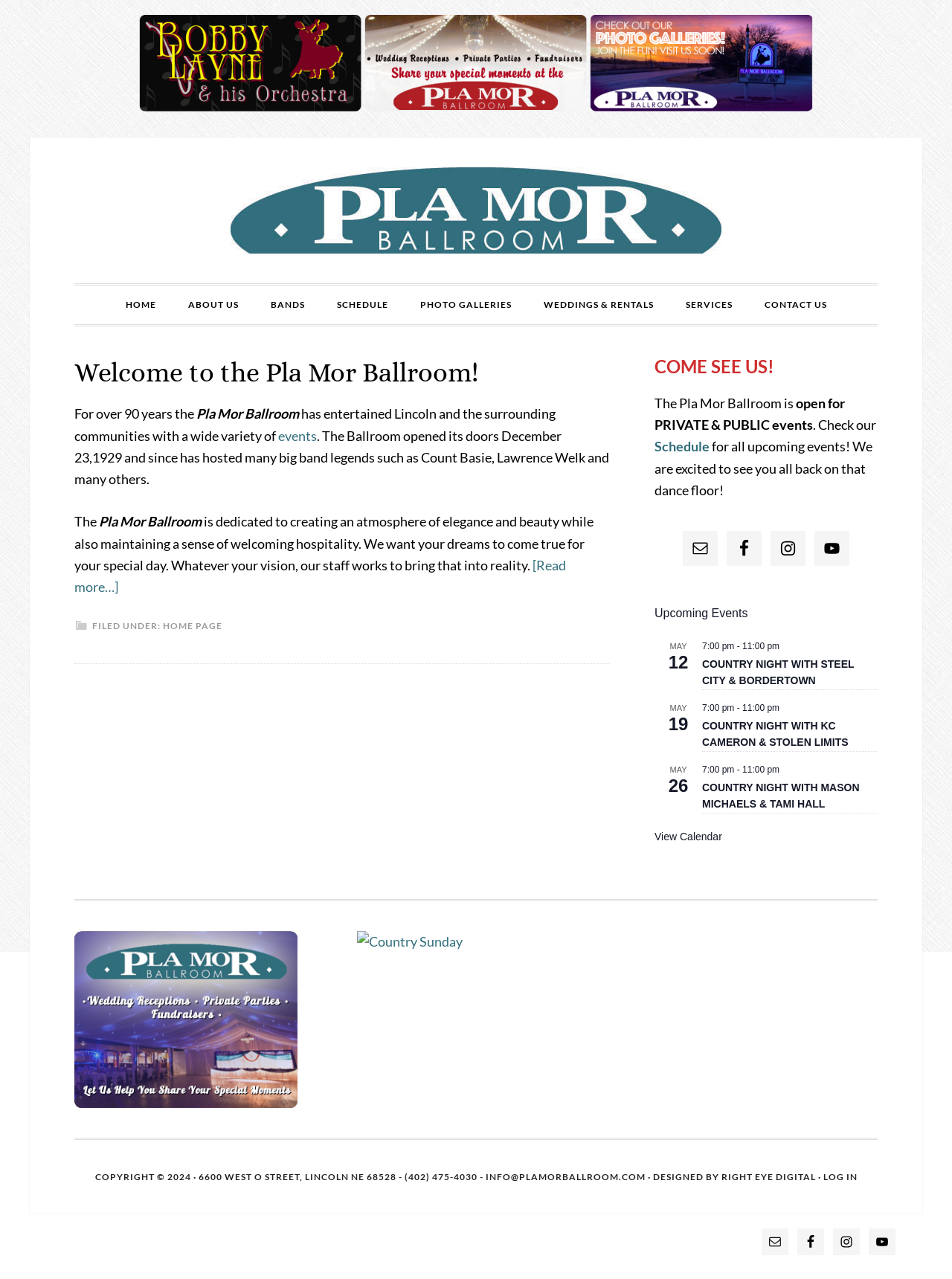Determine the coordinates of the bounding box that should be clicked to complete the instruction: "Read more about Pla Mor Ballroom". The coordinates should be represented by four float numbers between 0 and 1: [left, top, right, bottom].

[0.078, 0.435, 0.595, 0.465]